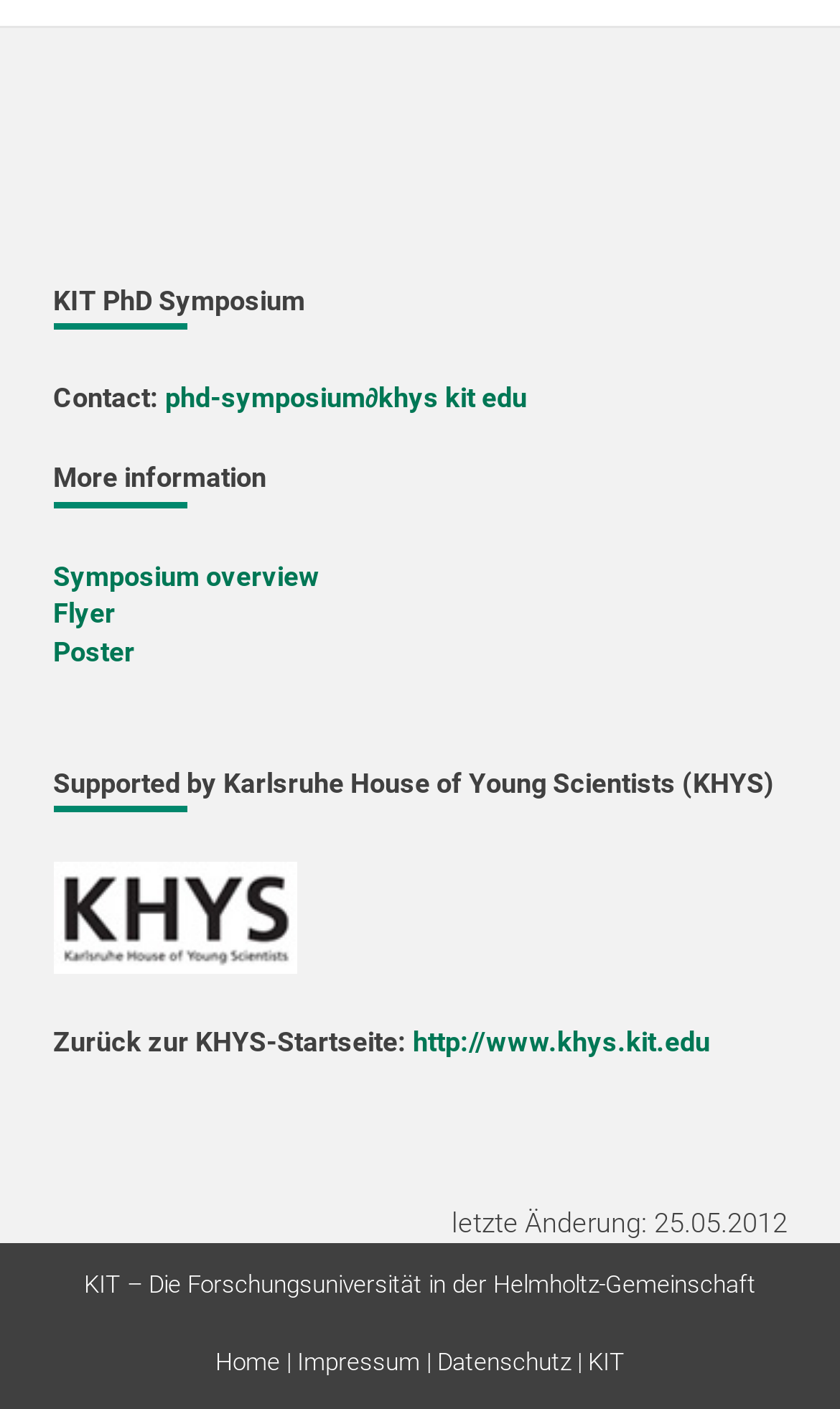What is the name of the university mentioned at the bottom of the page?
Kindly give a detailed and elaborate answer to the question.

I found a static text element with the text 'KIT – Die Forschungsuniversität in der Helmholtz-Gemeinschaft' at the bottom of the page. This suggests that the name of the university mentioned is KIT.